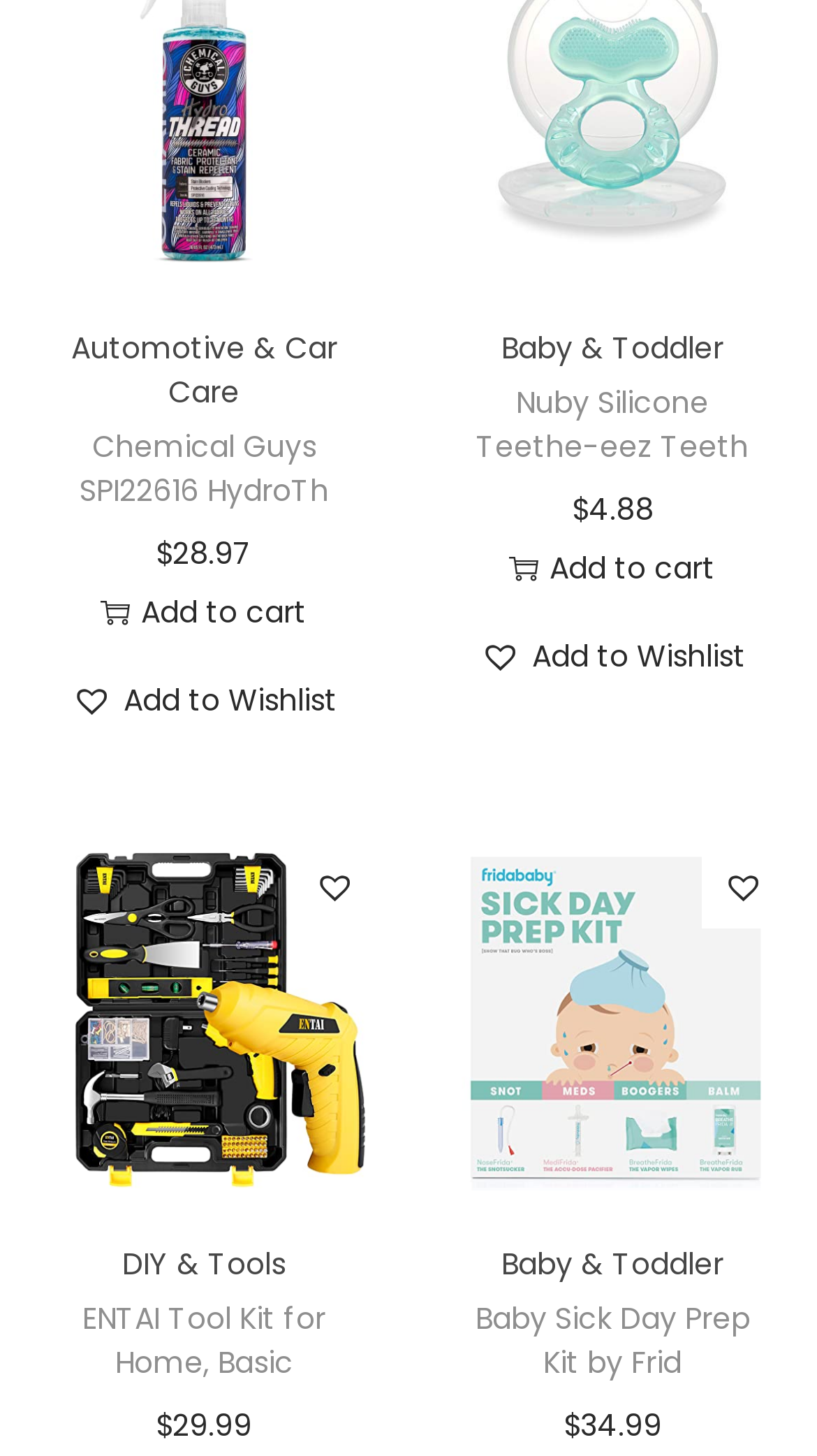What is the category of the ENTAI Tool Kit for Home, Basic product?
Please describe in detail the information shown in the image to answer the question.

I found the category of the ENTAI Tool Kit for Home, Basic product by looking at the link element with ID 794, which is located near the heading element with the product name. The category is displayed as a link with the text 'DIY & Tools'.